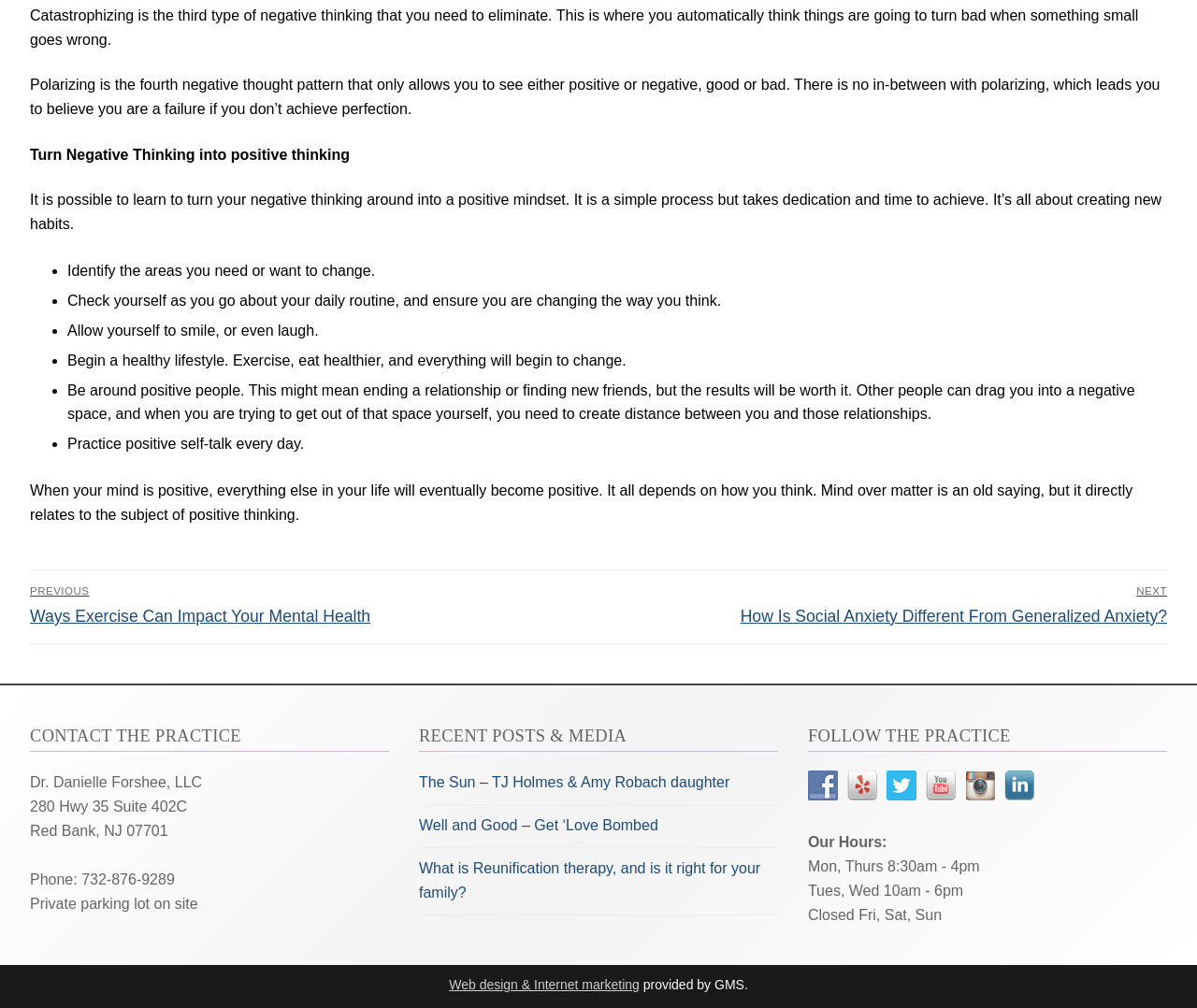Identify the bounding box coordinates of the element that should be clicked to fulfill this task: "Click on 'Next post: How Is Social Anxiety Different From Generalized Anxiety?'". The coordinates should be provided as four float numbers between 0 and 1, i.e., [left, top, right, bottom].

[0.51, 0.581, 0.975, 0.62]